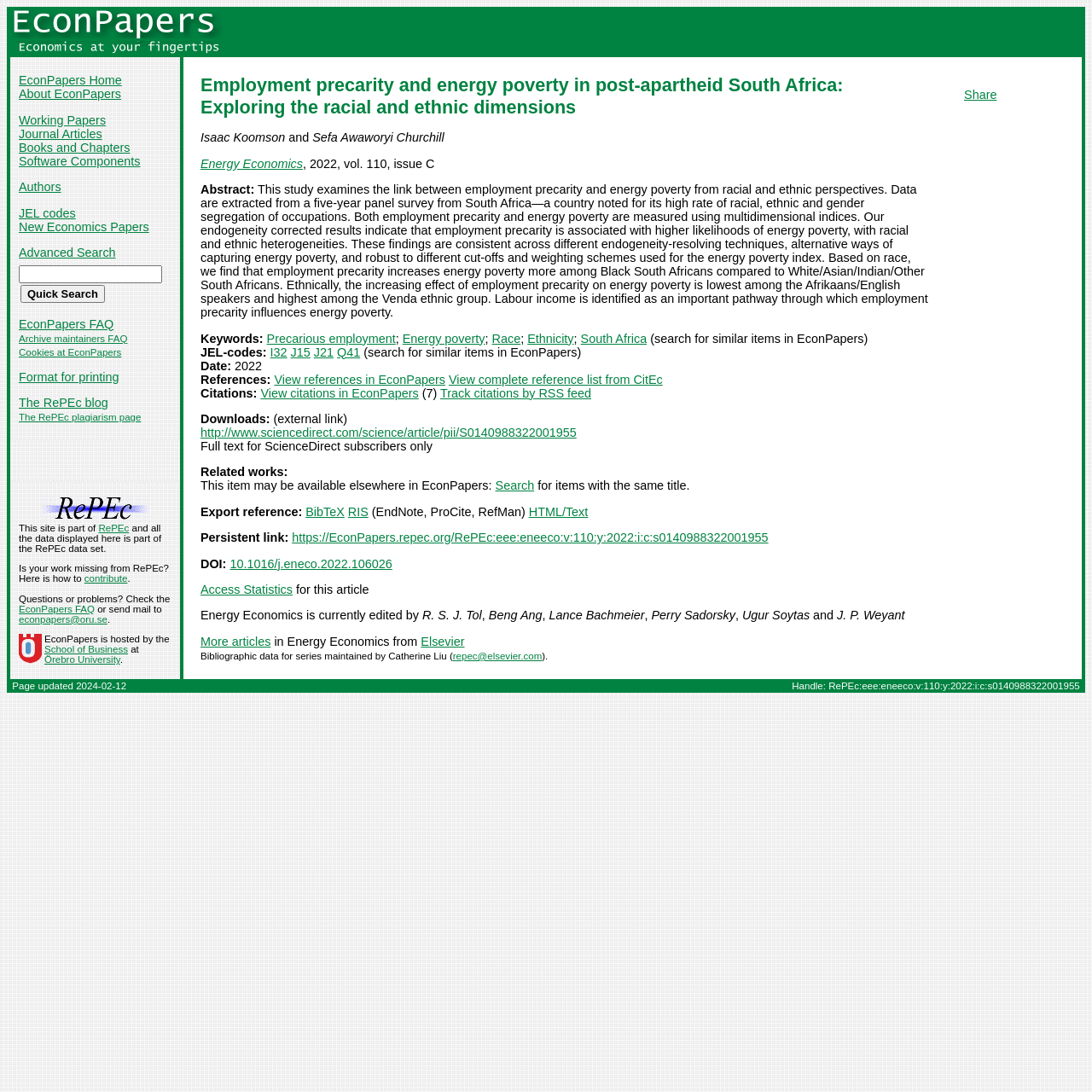Please determine the bounding box of the UI element that matches this description: Energy Economics. The coordinates should be given as (top-left x, top-left y, bottom-right x, bottom-right y), with all values between 0 and 1.

[0.184, 0.144, 0.277, 0.156]